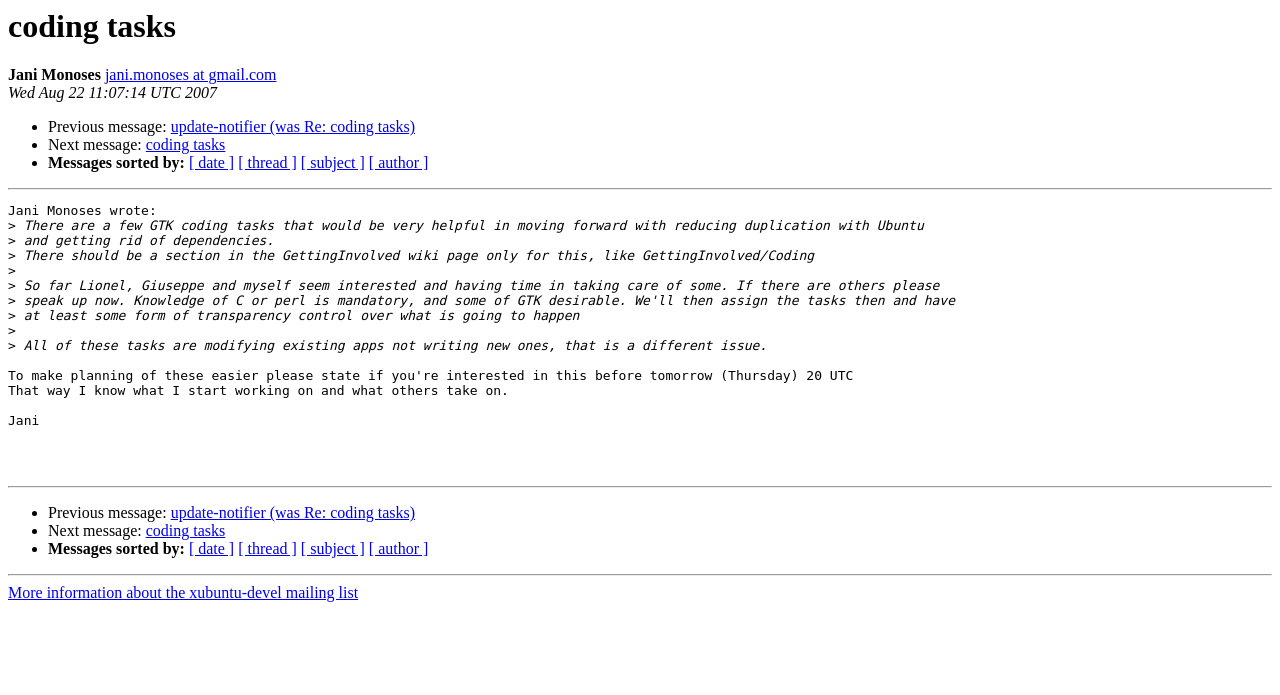Please identify the bounding box coordinates of the area that needs to be clicked to fulfill the following instruction: "View next message."

[0.114, 0.196, 0.176, 0.221]